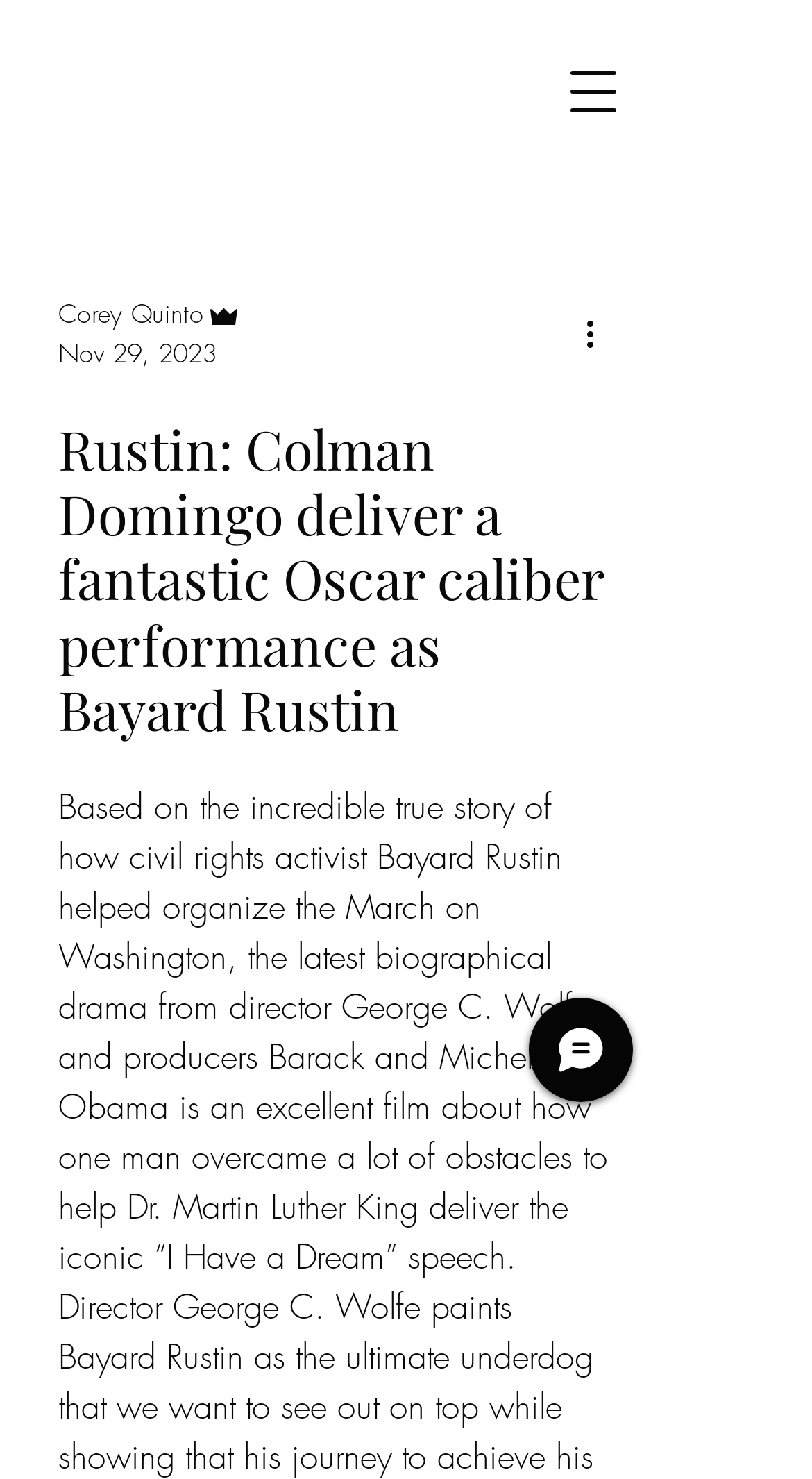Please answer the following query using a single word or phrase: 
What is the name mentioned along with 'Admin'?

Corey Quinto